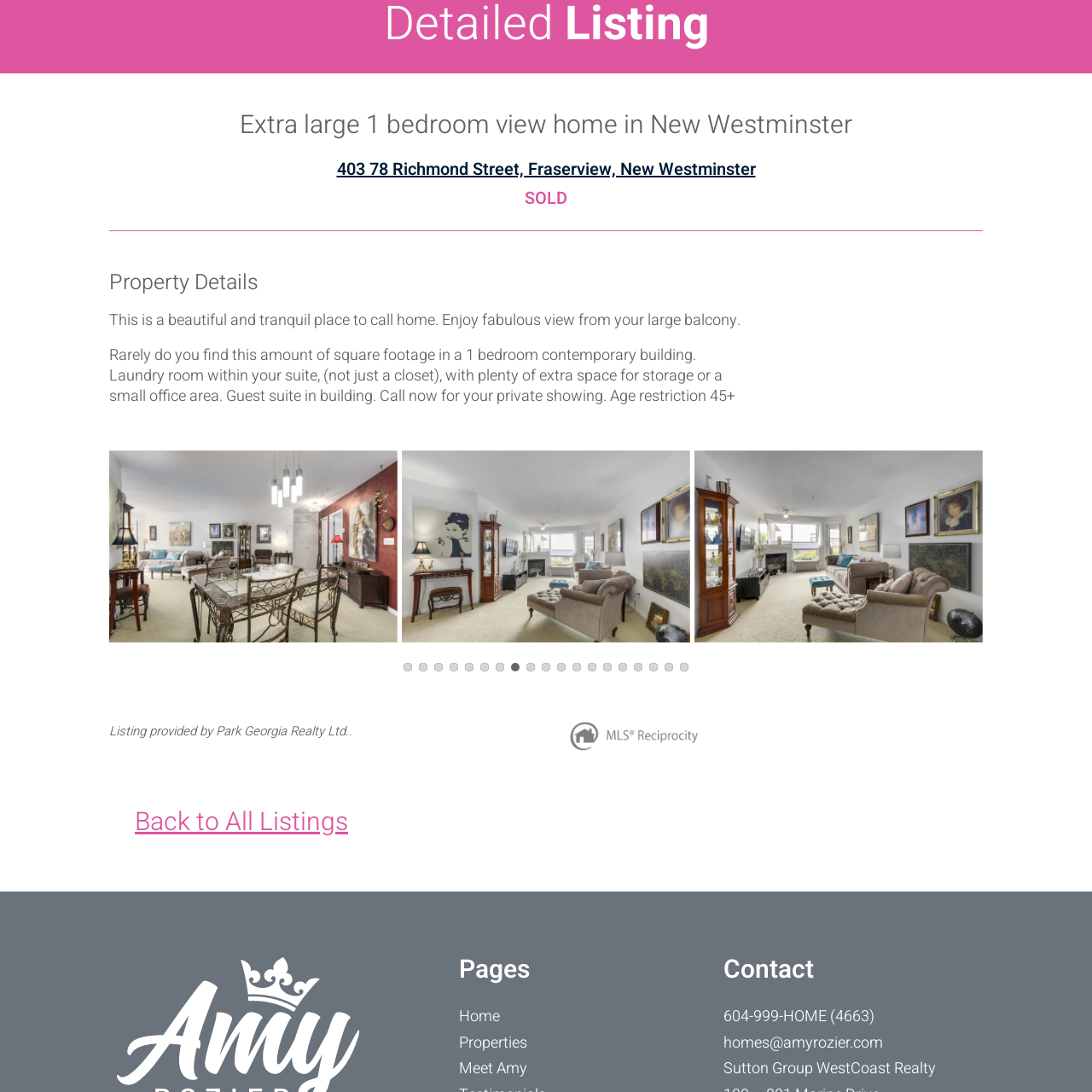Describe in detail the image that is highlighted by the red bounding box.

This image is part of a real estate listing for a beautiful and tranquil one-bedroom home located at 403 78 Richmond Street in Fraserview, New Westminster. The property features a large balcony with fantastic views, offering an ideal setting for relaxation and enjoyment of the surrounding scenery. Alongside the appealing view, the home includes spacious living areas with ample storage options, a laundry room within the suite, and additional guest facilities in the building. The listing emphasizes the rarity of finding such generous square footage in contemporary one-bedroom homes, catering particularly to those aged 45 and above.